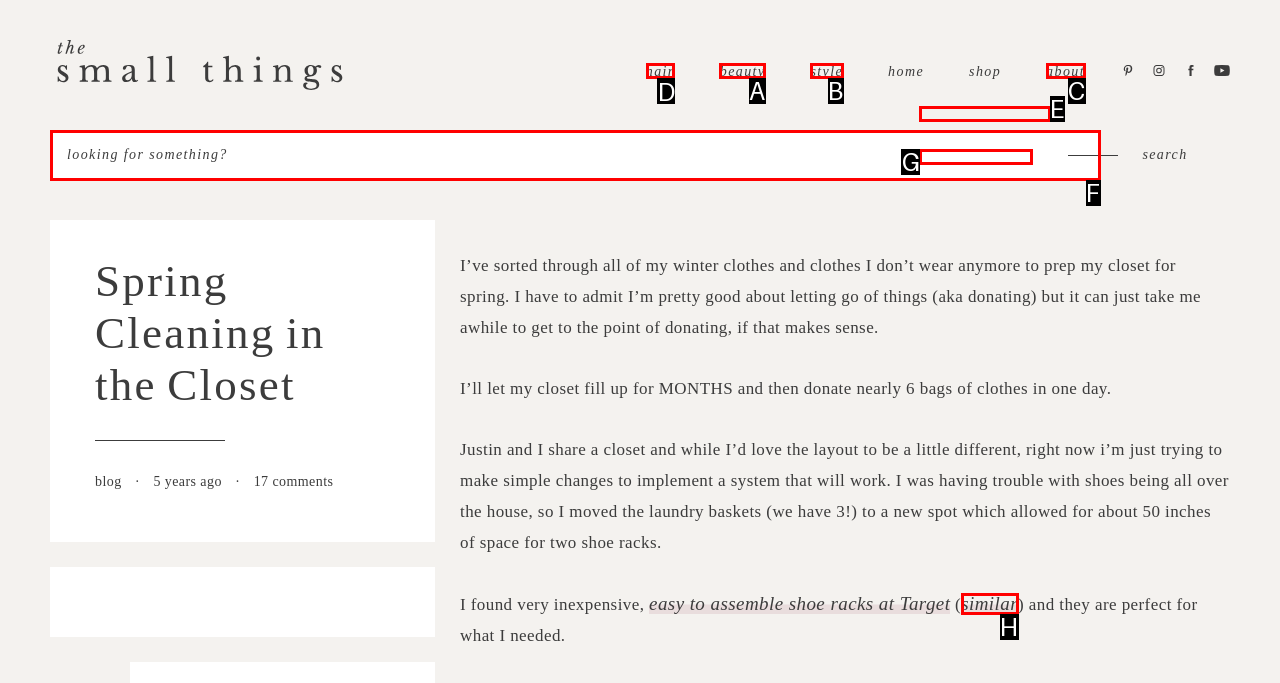Identify the letter of the correct UI element to fulfill the task: Click on the 'hair' link from the given options in the screenshot.

D